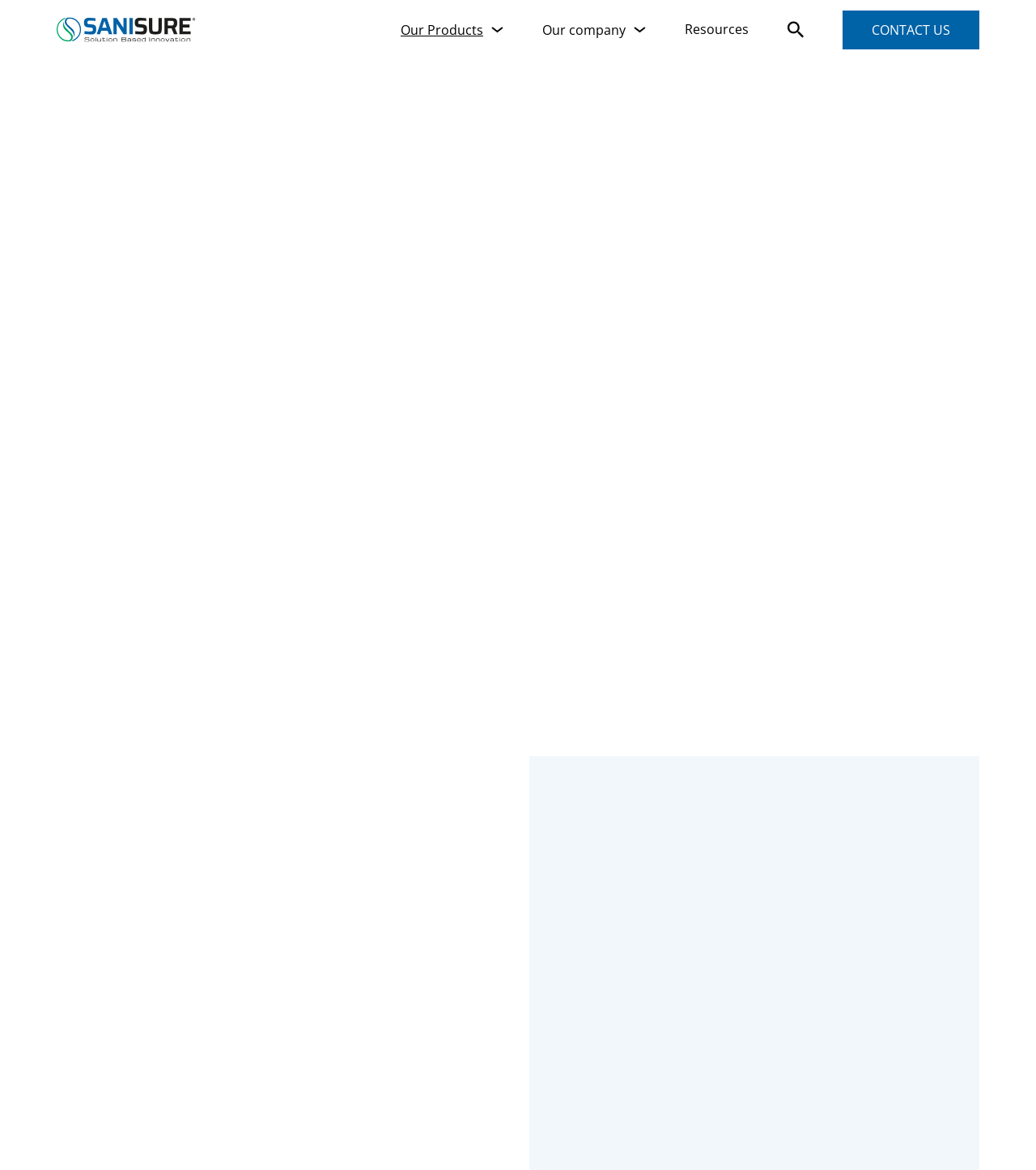Provide the bounding box coordinates for the area that should be clicked to complete the instruction: "Visit Sanisure website".

[0.055, 0.0, 0.189, 0.051]